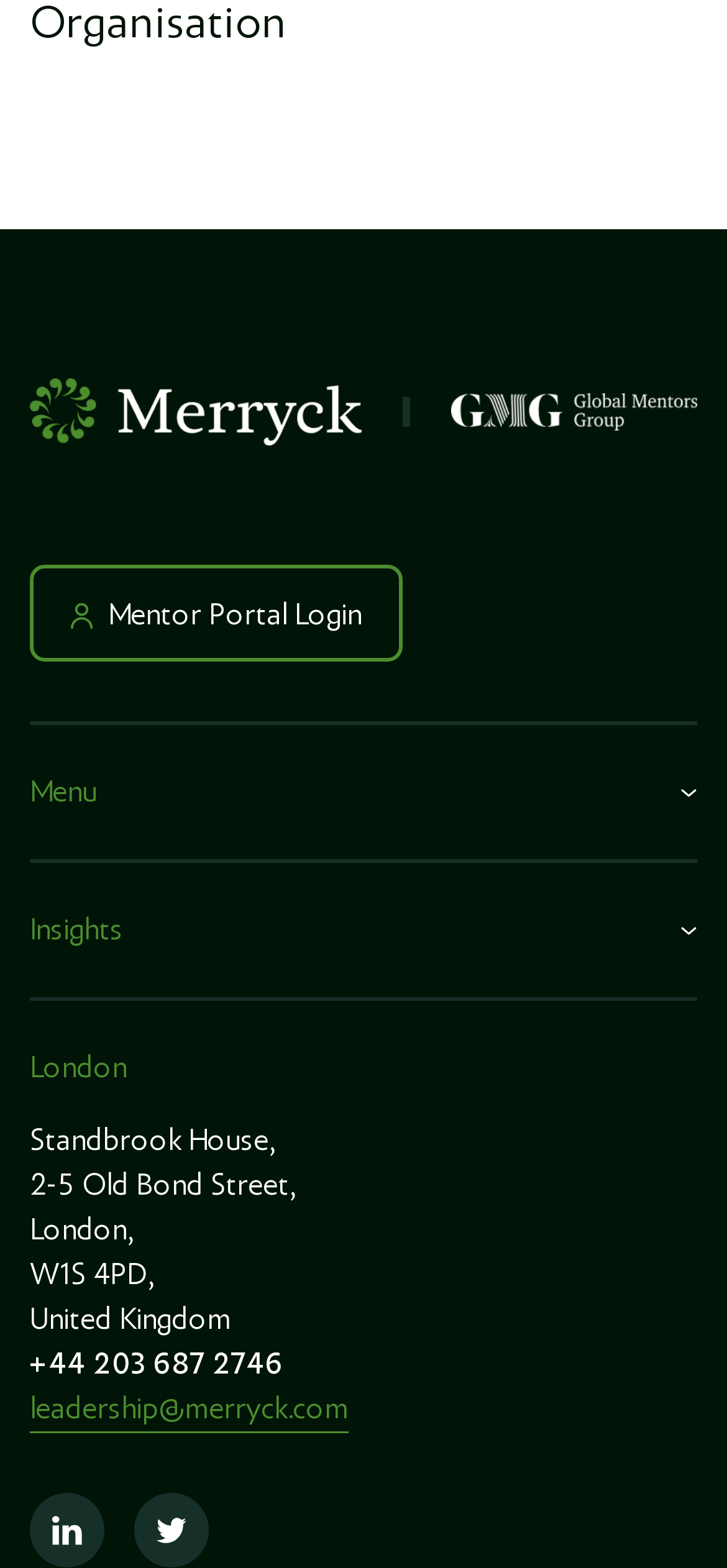Locate the bounding box coordinates for the element described below: "Who we are". The coordinates must be four float values between 0 and 1, formatted as [left, top, right, bottom].

[0.041, 0.618, 0.259, 0.64]